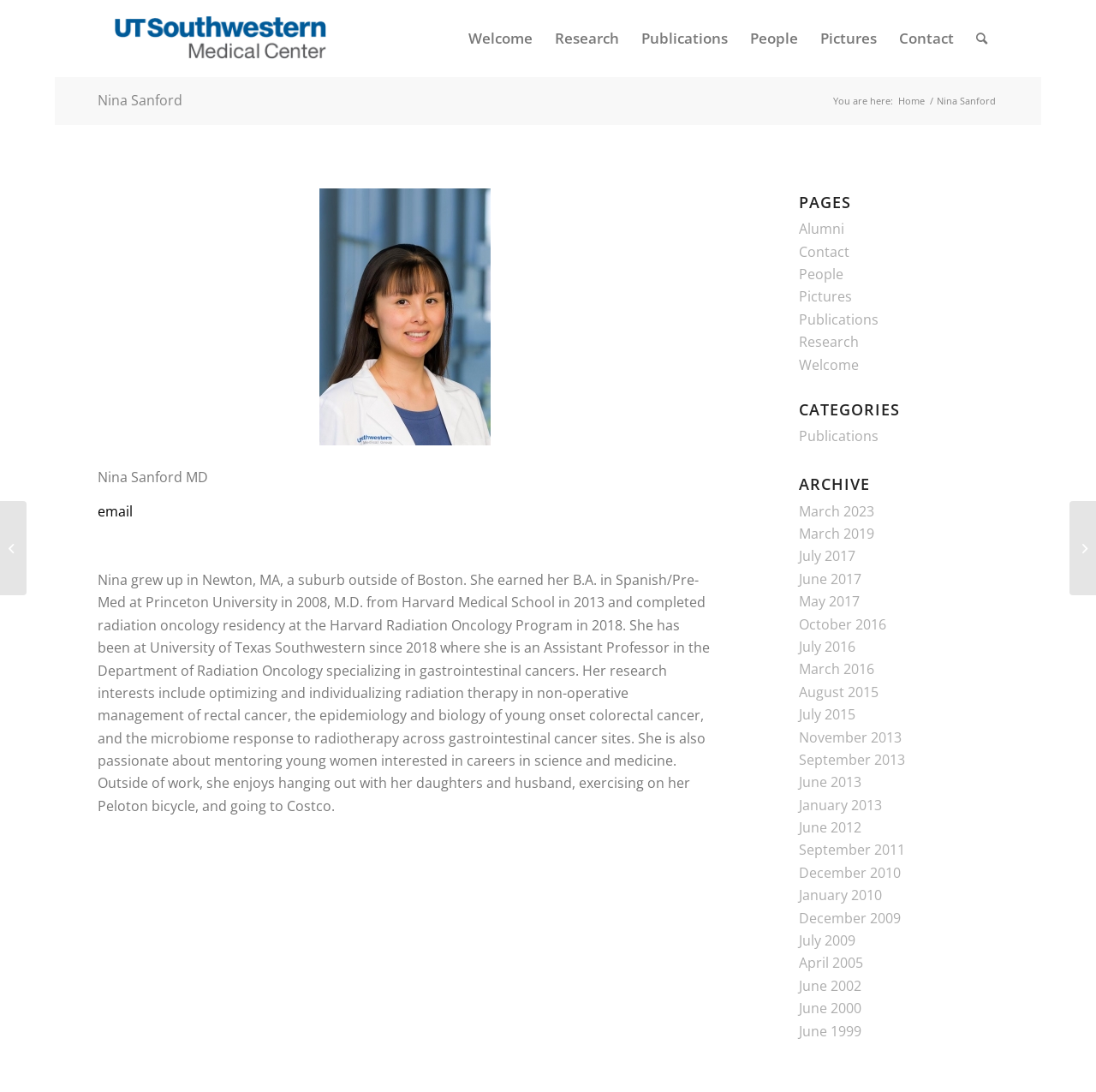Construct a thorough caption encompassing all aspects of the webpage.

The webpage is about Nina Sanford, a medical professional. At the top, there is a logo "Koh Lab" with a link to the lab's homepage, followed by a menu bar with seven items: "Welcome", "Research", "Publications", "People", "Pictures", and "Contact". To the right of the logo, there is a heading "Nina Sanford" with a link to her profile.

Below the menu bar, there is a main section that takes up most of the page's width. It contains a brief biography of Nina Sanford, including her education, work experience, and research interests. The text is divided into paragraphs, with a link to her email address in between.

To the right of the main section, there is a complementary section that takes up about a quarter of the page's width. It contains three headings: "PAGES", "CATEGORIES", and "ARCHIVE". Under each heading, there are several links to different pages or categories, including "Alumni", "Contact", "People", "Pictures", "Publications", "Research", and "Welcome". The "ARCHIVE" section has links to various months and years, from 1999 to 2023.

At the very bottom of the page, there are two links to other profiles, "Parastoo Sabaeifard" and "Apple Long", which are likely colleagues or collaborators of Nina Sanford.